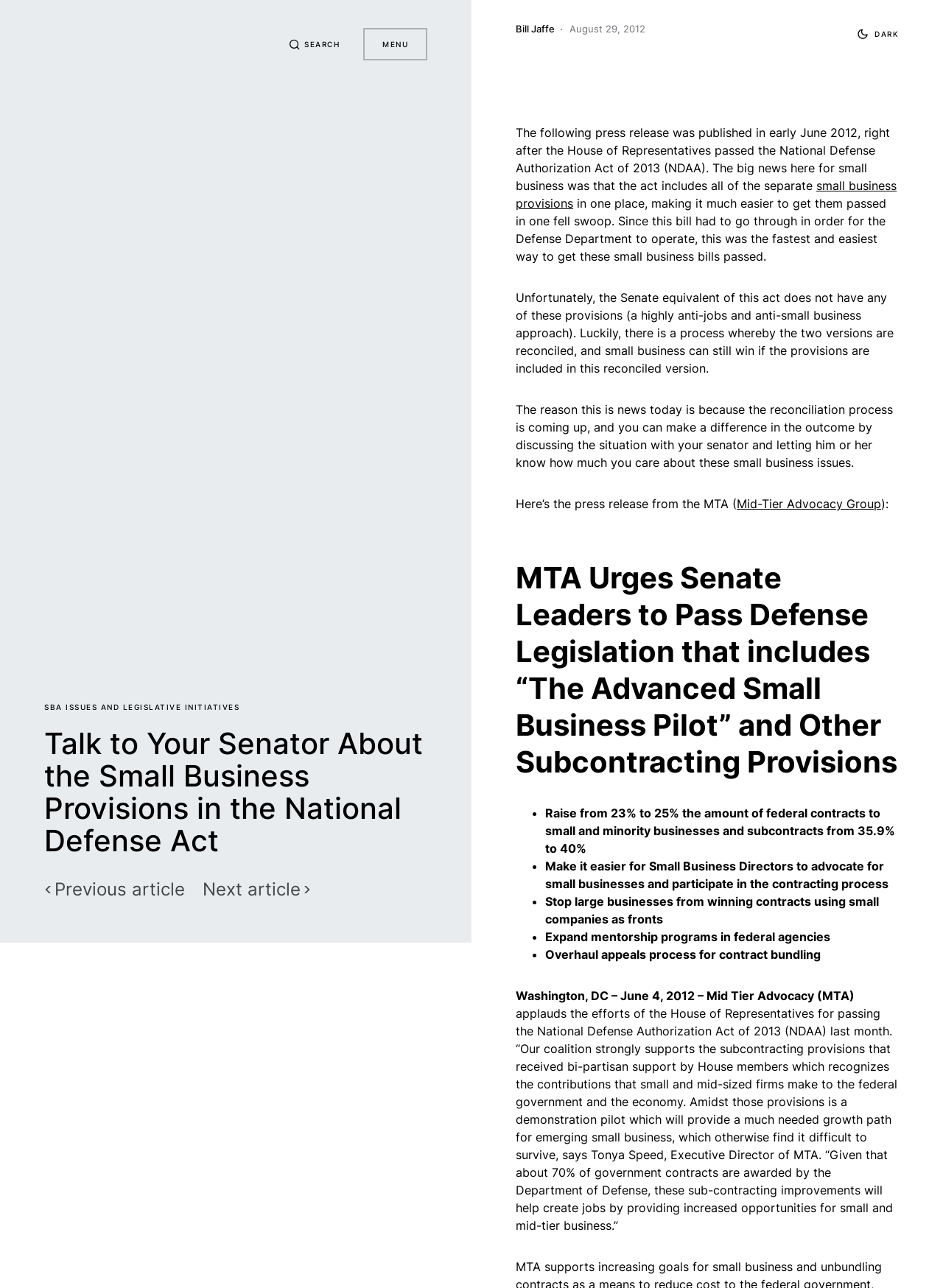Explain the contents of the webpage comprehensively.

This webpage appears to be an article or press release about the National Defense Authorization Act of 2013 (NDAA) and its impact on small businesses. At the top of the page, there is a header section with a search button and a menu button. Below this, there is a link to "SBA ISSUES AND LEGISLATIVE INITIATIVES" and a heading that reads "Talk to Your Senator About the Small Business Provisions in the National Defense Act".

On the left side of the page, there are navigation links, including "Previous article" and "Next article". On the right side, there is a section with a header that contains a link to "Bill Jaffe" and a date, "August 29, 2012". Below this, there is a button to toggle the theme to dark mode.

The main content of the page is a series of paragraphs that discuss the NDAA and its provisions for small businesses. The text explains that the act includes several provisions that benefit small businesses, including making it easier to pass small business bills and providing opportunities for small and mid-tier businesses to participate in federal contracts.

There are several links within the text, including one to "small business provisions" and another to "Mid-Tier Advocacy Group". The page also includes a press release from the MTA, which discusses the organization's support for the subcontracting provisions in the NDAA.

Below the press release, there is a list of bullet points that outline the specific provisions of the act, including increasing the amount of federal contracts to small and minority businesses, making it easier for Small Business Directors to advocate for small businesses, and stopping large businesses from winning contracts using small companies as fronts.

Overall, the page appears to be a informative article or press release about the NDAA and its impact on small businesses, with a focus on the provisions that benefit small and mid-tier businesses.